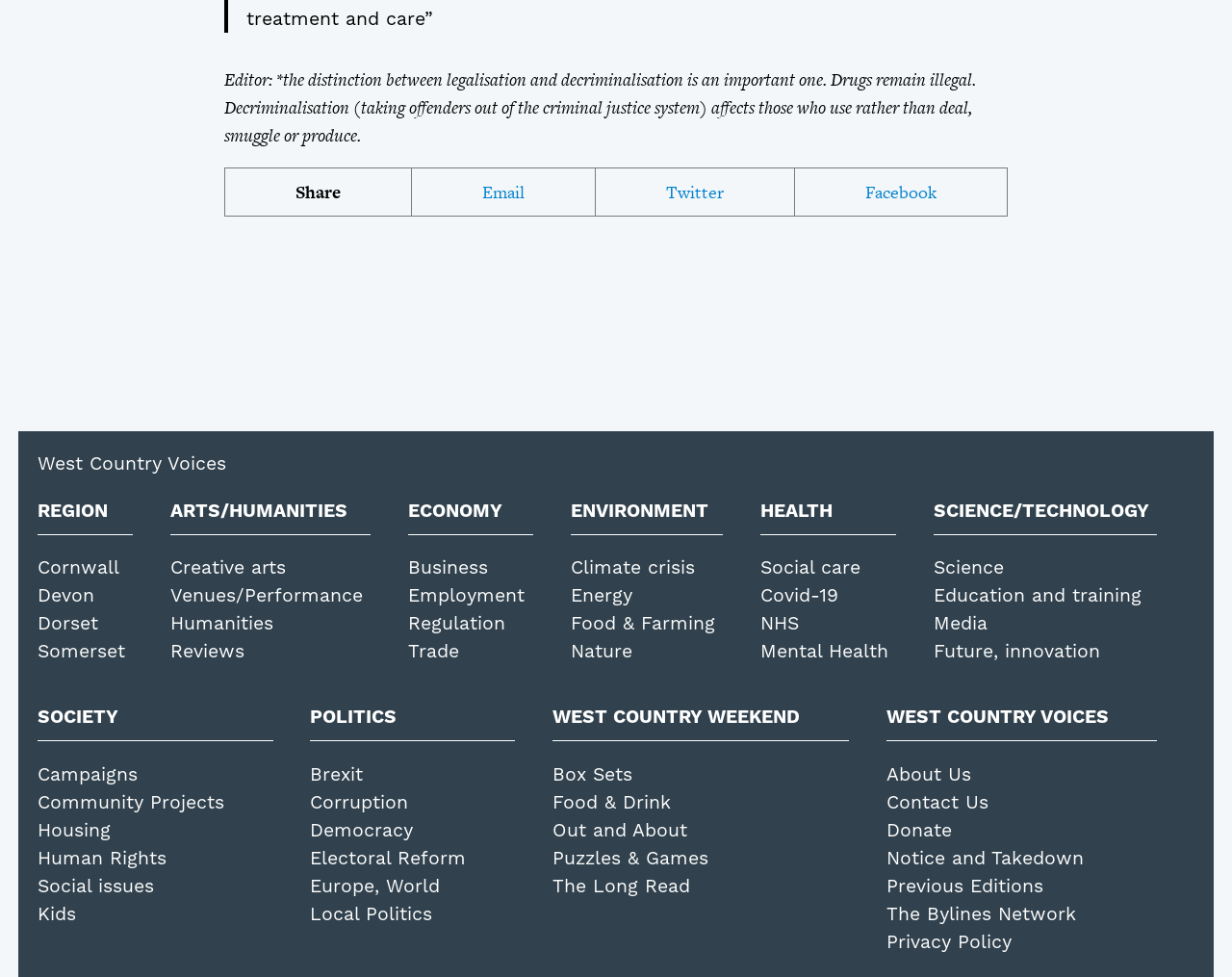Please identify the bounding box coordinates of the area that needs to be clicked to follow this instruction: "Learn about the Company's Plans and Pricing".

None